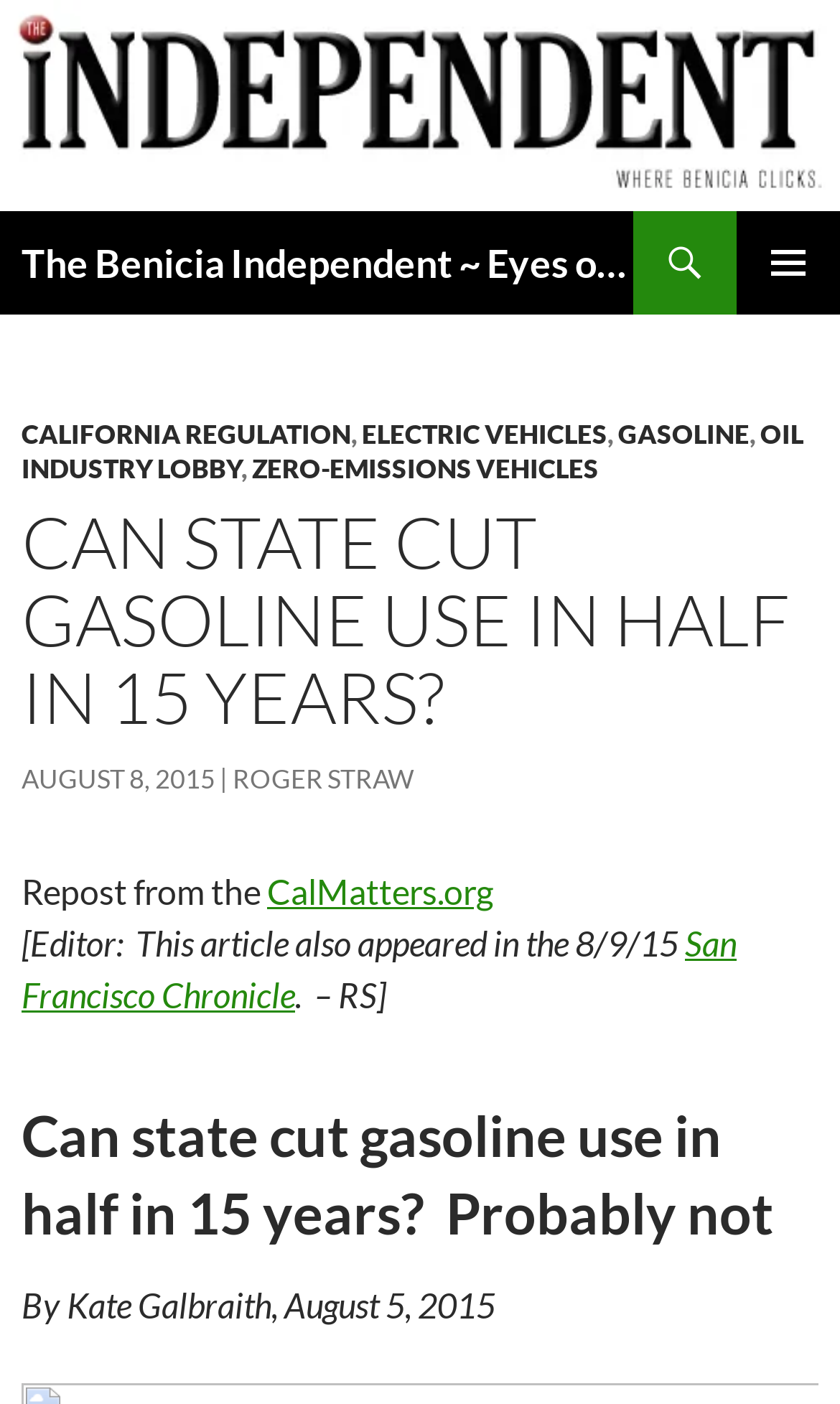What is the date of the article?
Answer the question in as much detail as possible.

I determined the answer by examining the text 'By Kate Galbraith, August 5, 2015' which is likely to be the publication date of the article.